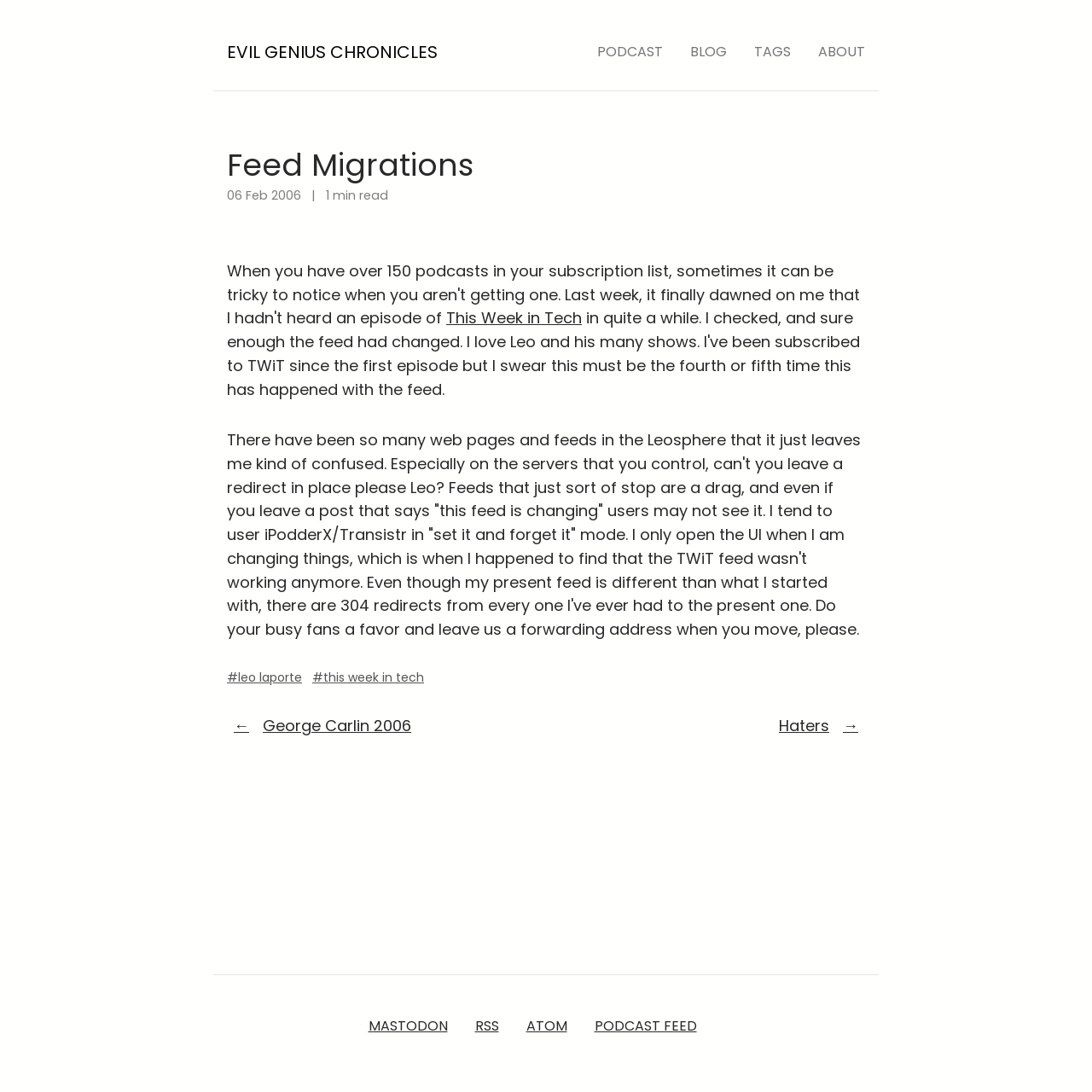Identify the coordinates of the bounding box for the element that must be clicked to accomplish the instruction: "Check out the 'TAGS' section".

[0.691, 0.038, 0.724, 0.056]